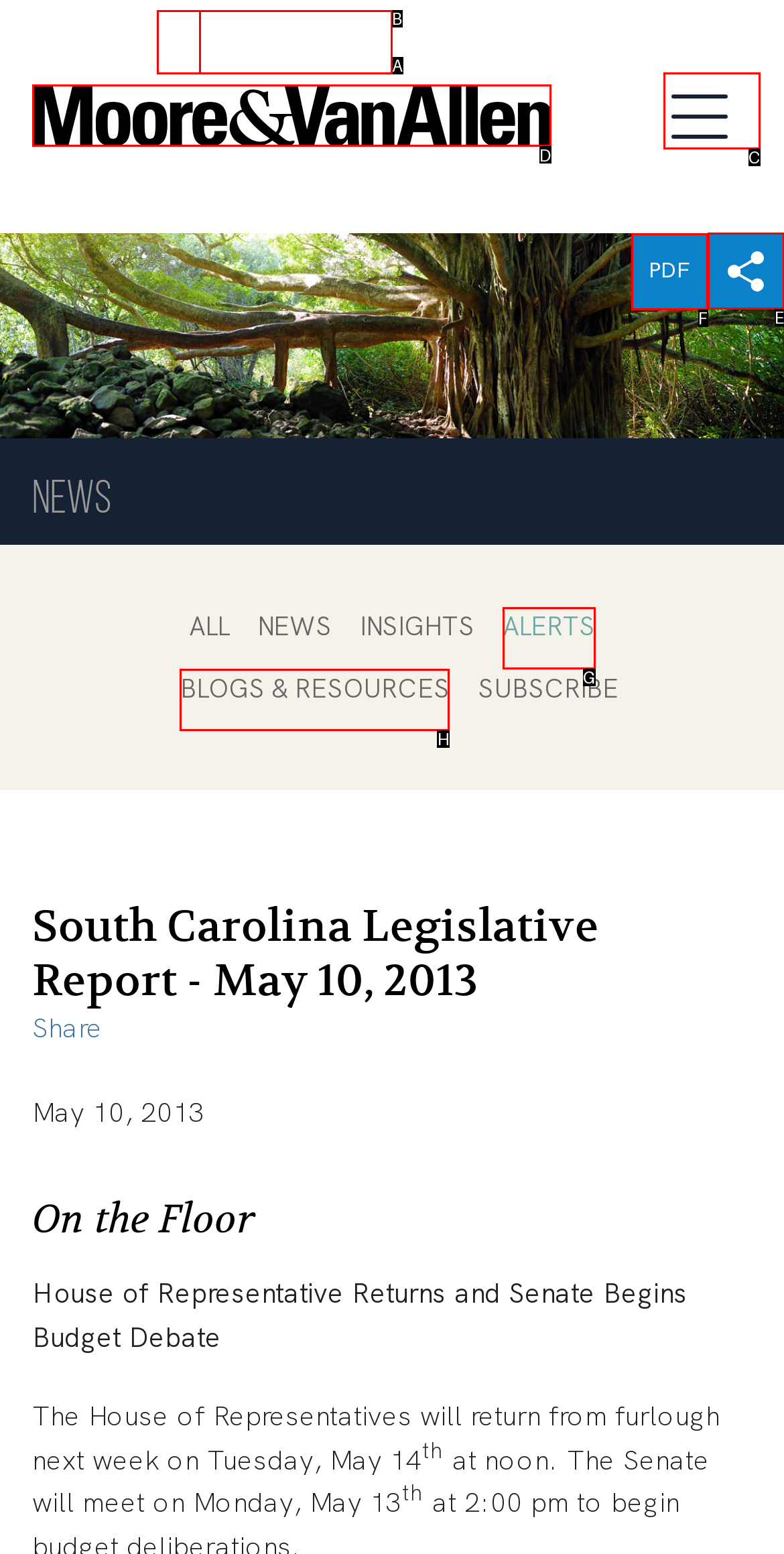Identify the correct UI element to click to achieve the task: Share the report.
Answer with the letter of the appropriate option from the choices given.

E